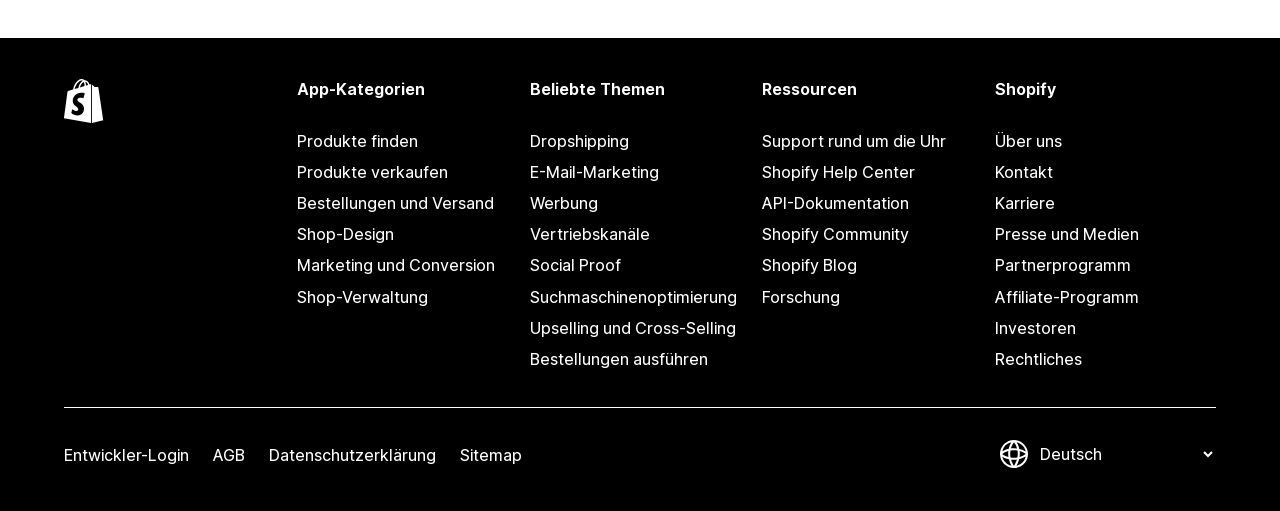Could you provide the bounding box coordinates for the portion of the screen to click to complete this instruction: "Learn about dropshipping"?

[0.414, 0.246, 0.586, 0.307]